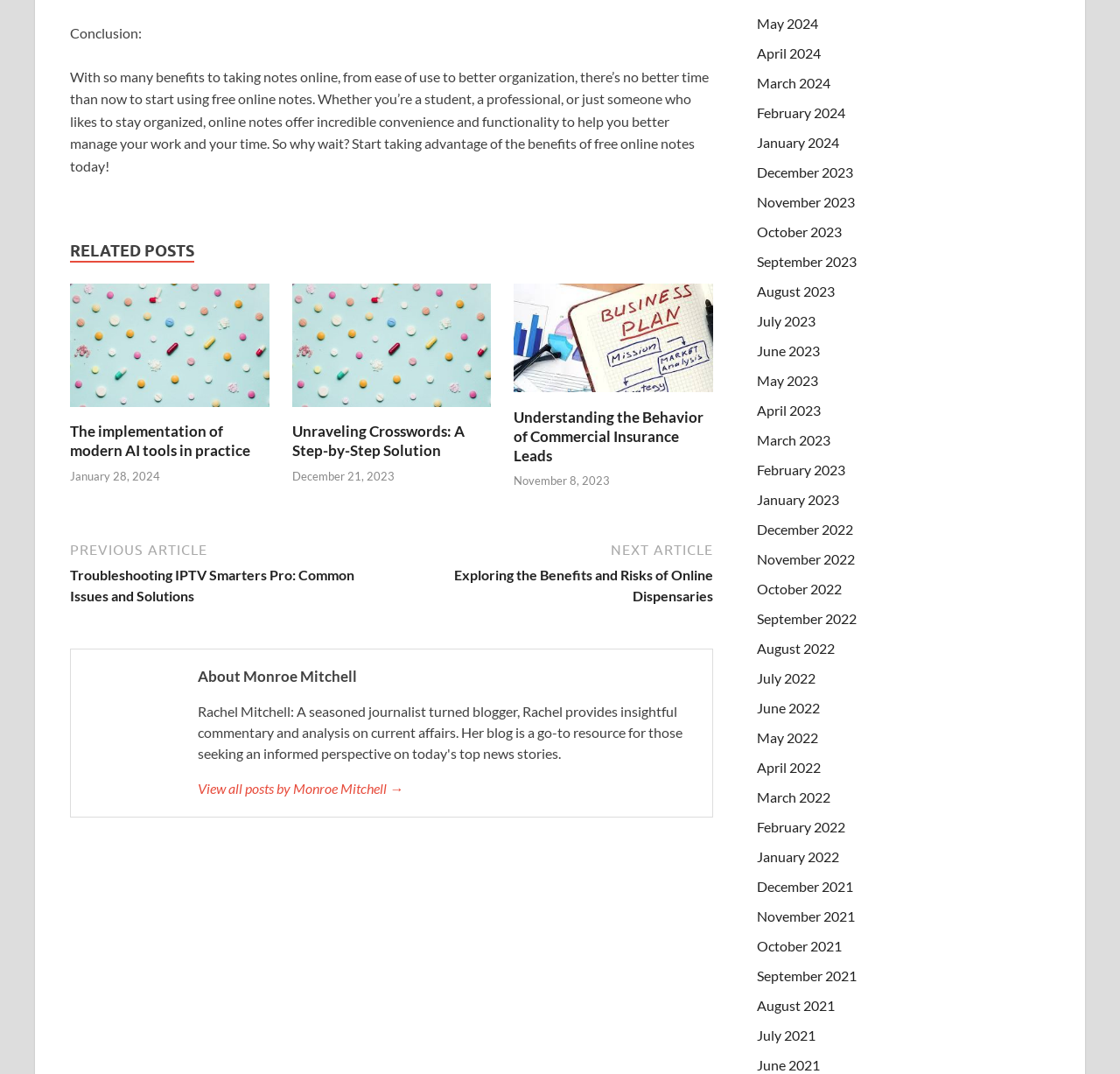Pinpoint the bounding box coordinates of the element you need to click to execute the following instruction: "Go to the page of January 2024". The bounding box should be represented by four float numbers between 0 and 1, in the format [left, top, right, bottom].

[0.676, 0.125, 0.749, 0.14]